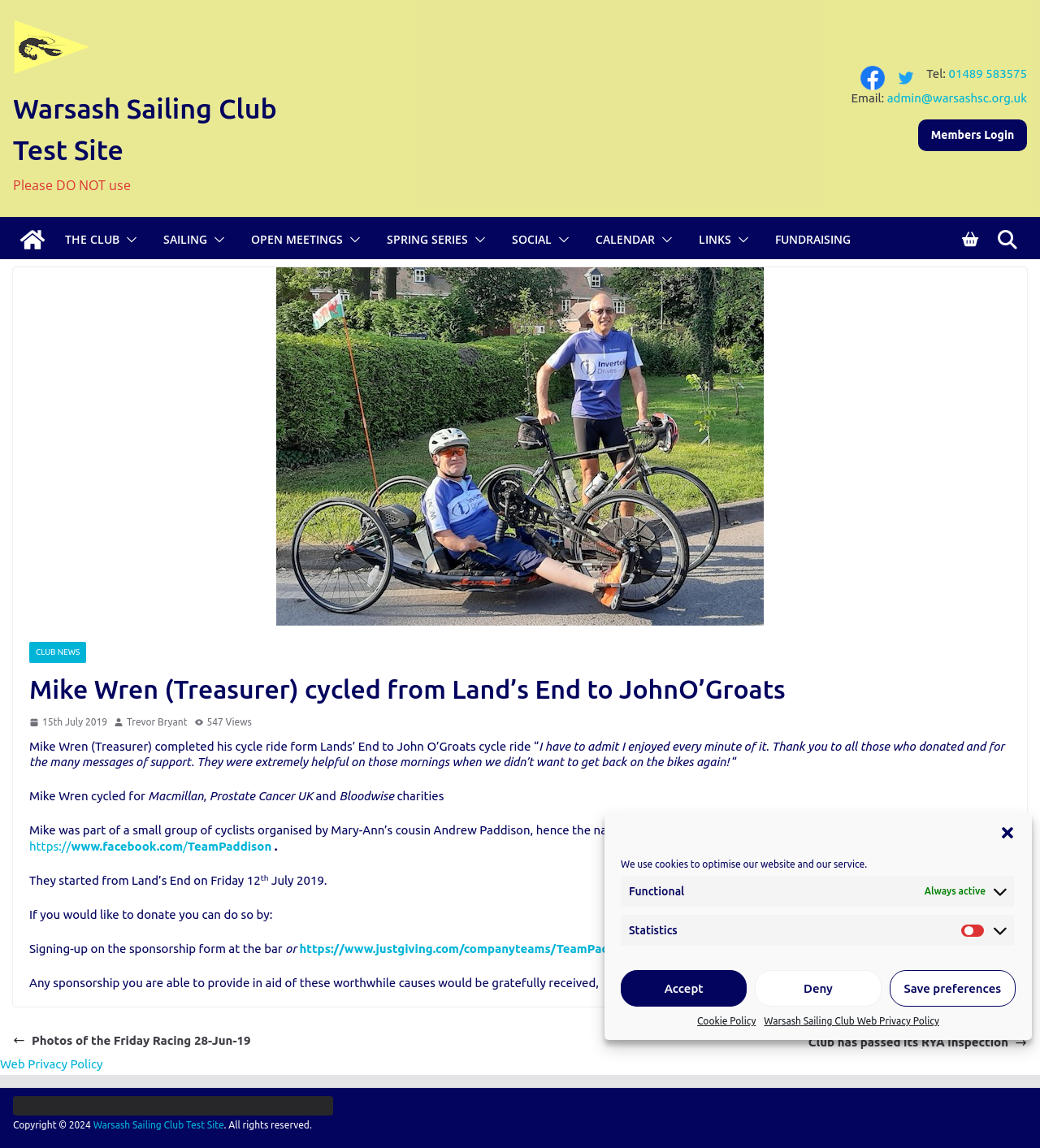Extract the main title from the webpage and generate its text.

Mike Wren (Treasurer) cycled from Land’s End to JohnO’Groats